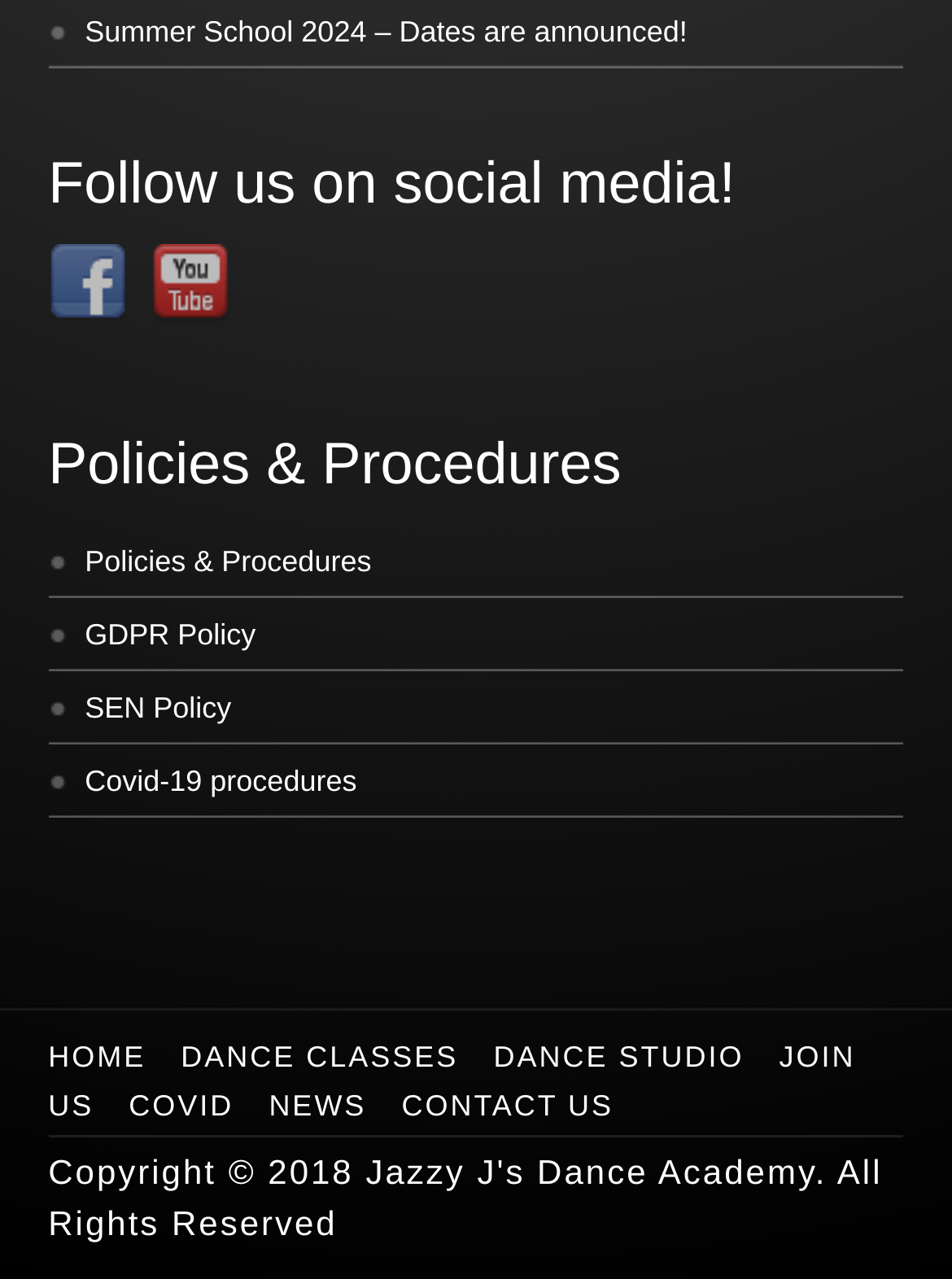Given the element description "DANCE STUDIO" in the screenshot, predict the bounding box coordinates of that UI element.

[0.518, 0.812, 0.807, 0.839]